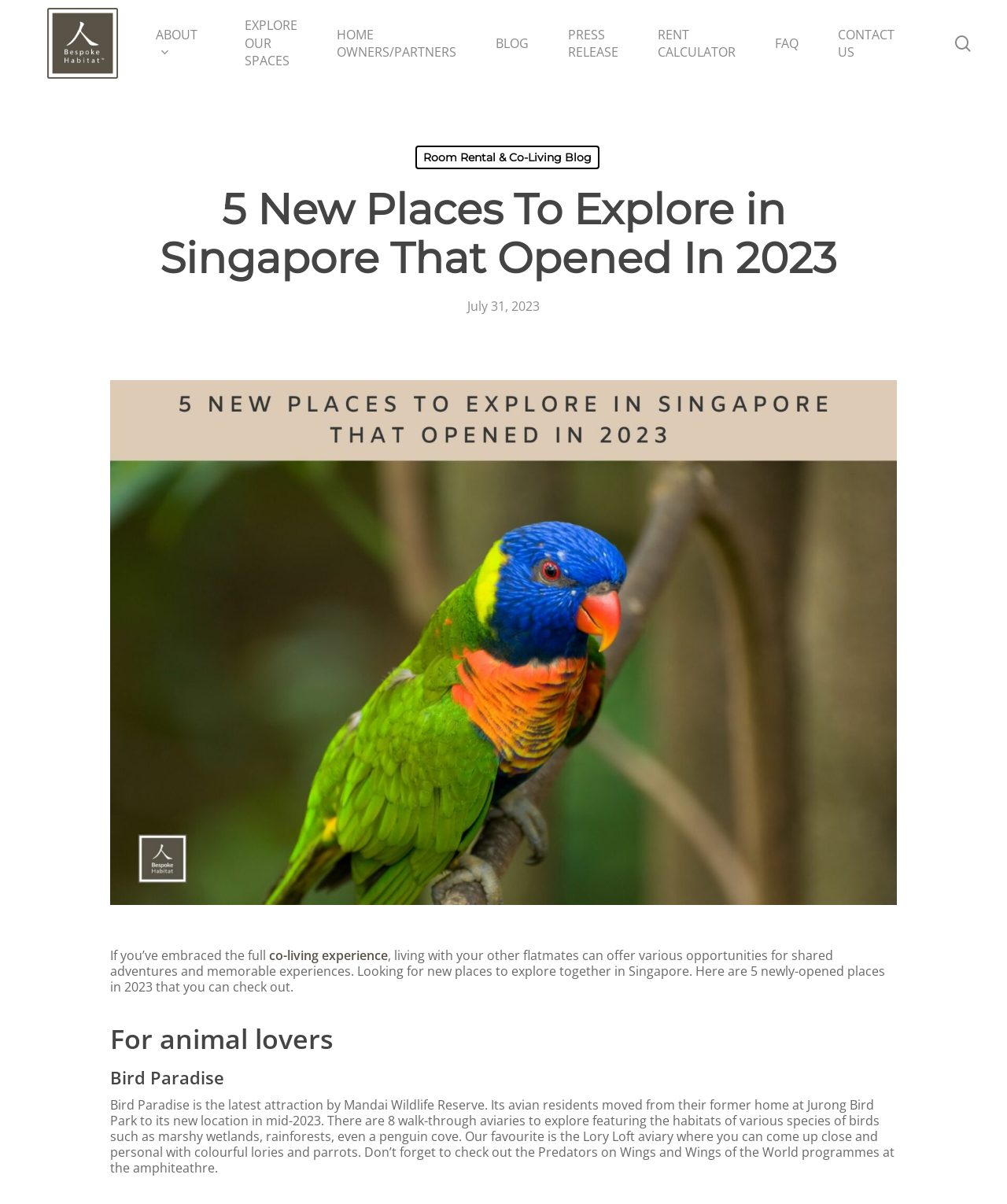What is the name of the aviary where you can come up close and personal with colourful lories and parrots?
Using the image as a reference, answer the question with a short word or phrase.

Lory Loft